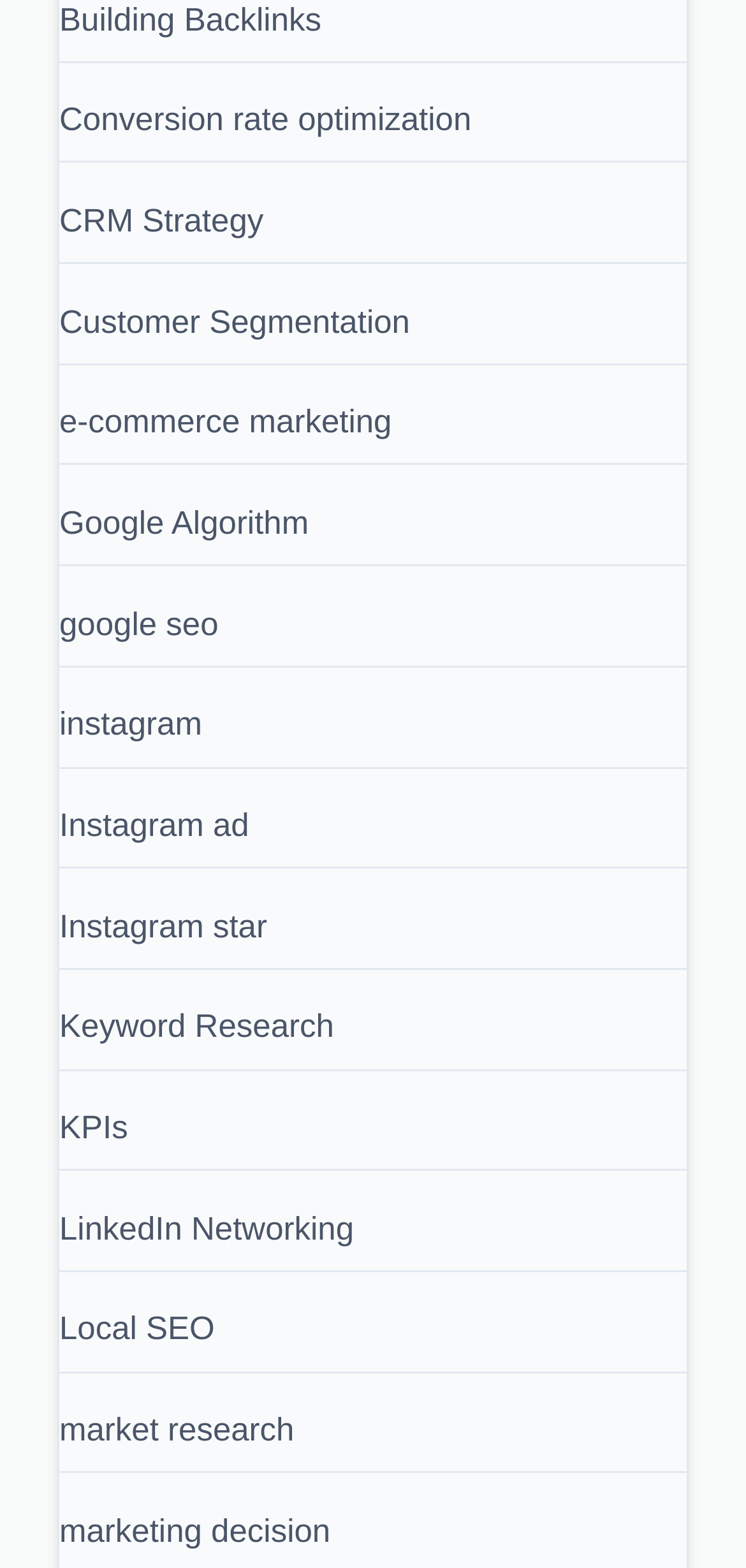Please identify the bounding box coordinates of the element that needs to be clicked to perform the following instruction: "Explore customer segmentation".

[0.079, 0.194, 0.55, 0.217]